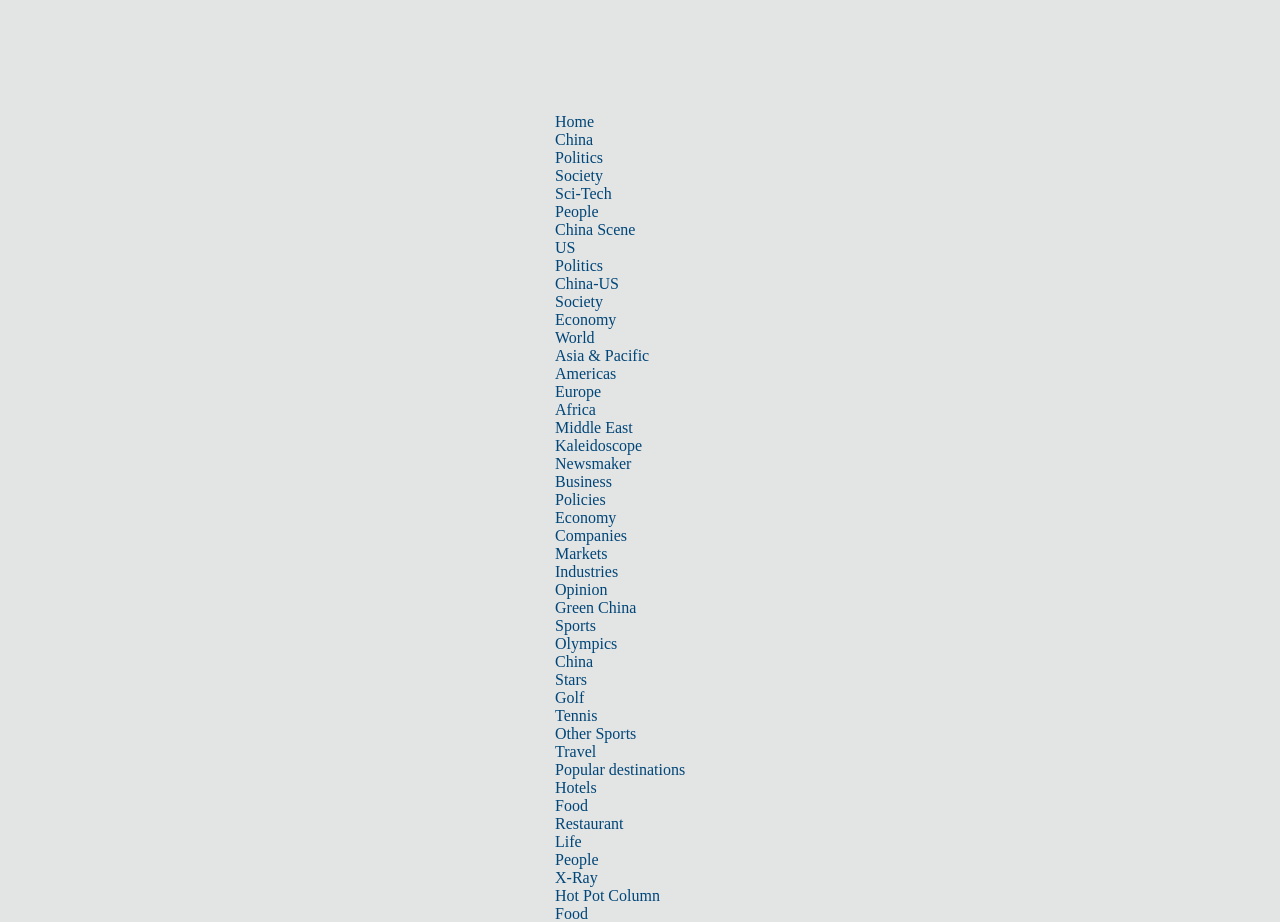What is the last link in the top navigation menu?
From the image, respond using a single word or phrase.

Food